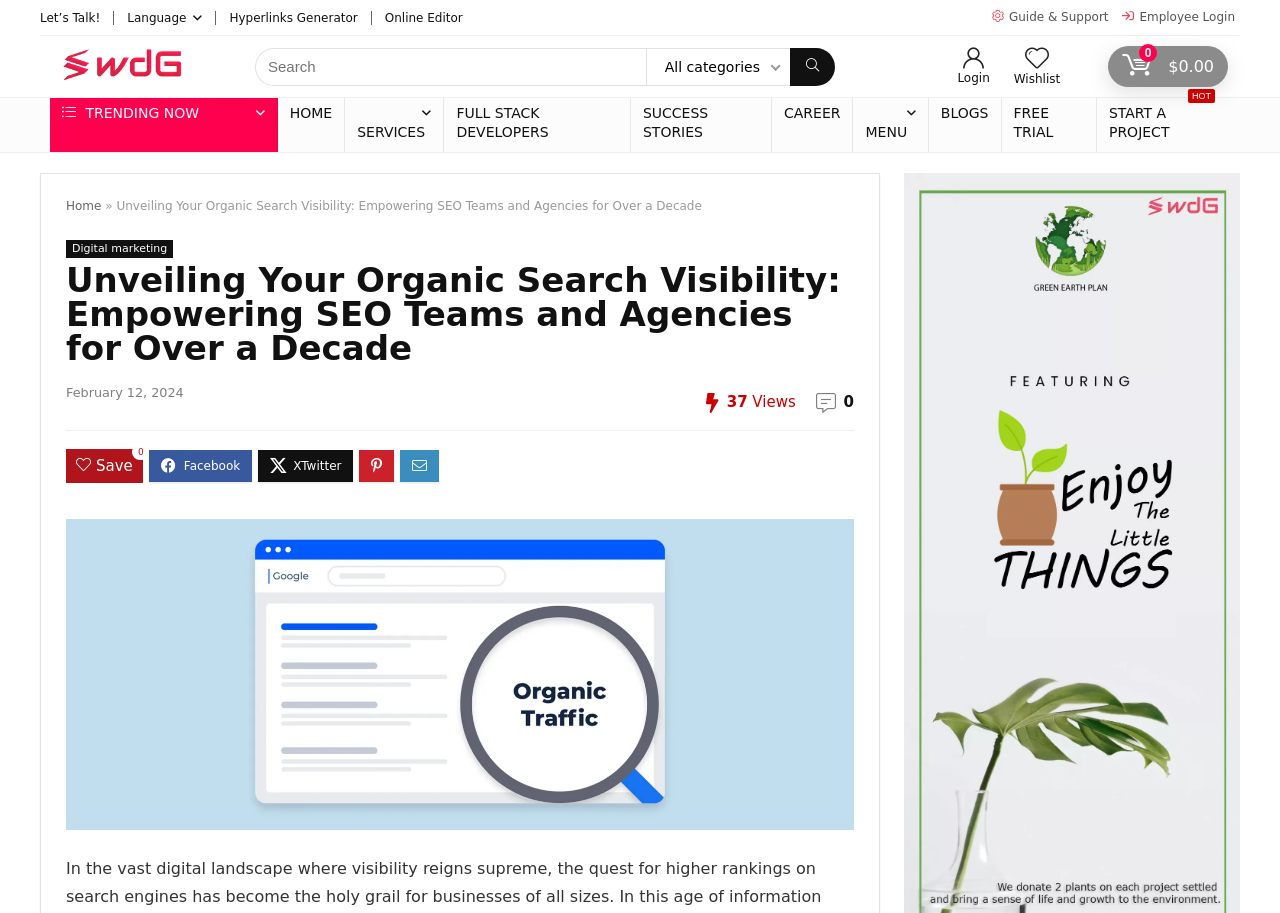Please identify the bounding box coordinates of the element on the webpage that should be clicked to follow this instruction: "Click on 'FREE TRIAL'". The bounding box coordinates should be given as four float numbers between 0 and 1, formatted as [left, top, right, bottom].

[0.782, 0.107, 0.856, 0.166]